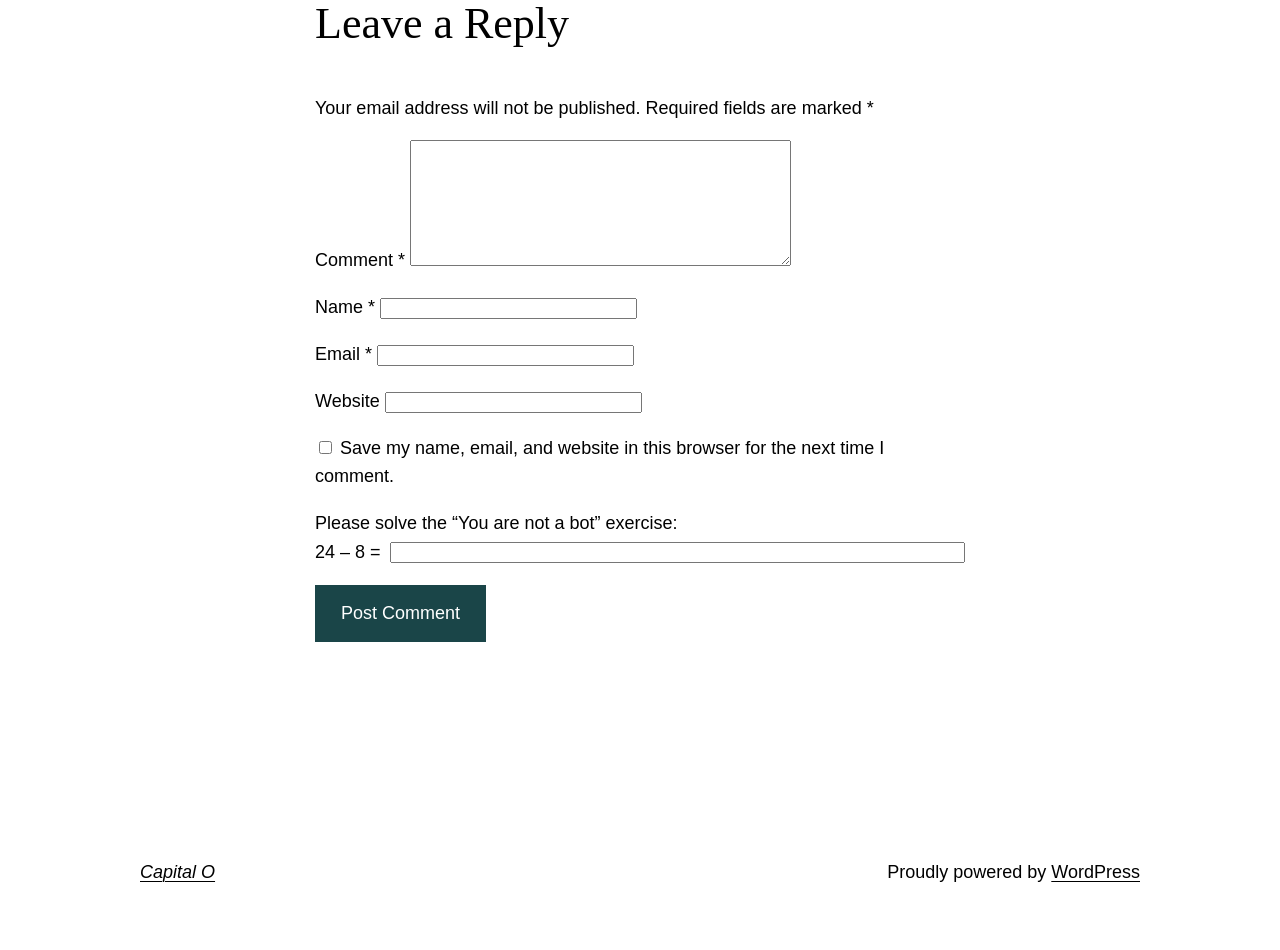What is the 'You are not a bot' exercise about?
Can you provide an in-depth and detailed response to the question?

The 'You are not a bot' exercise is a math problem that requires the user to solve a simple arithmetic operation, in this case, 24 - 8 = ?. This is likely a CAPTCHA to verify that the user is human.